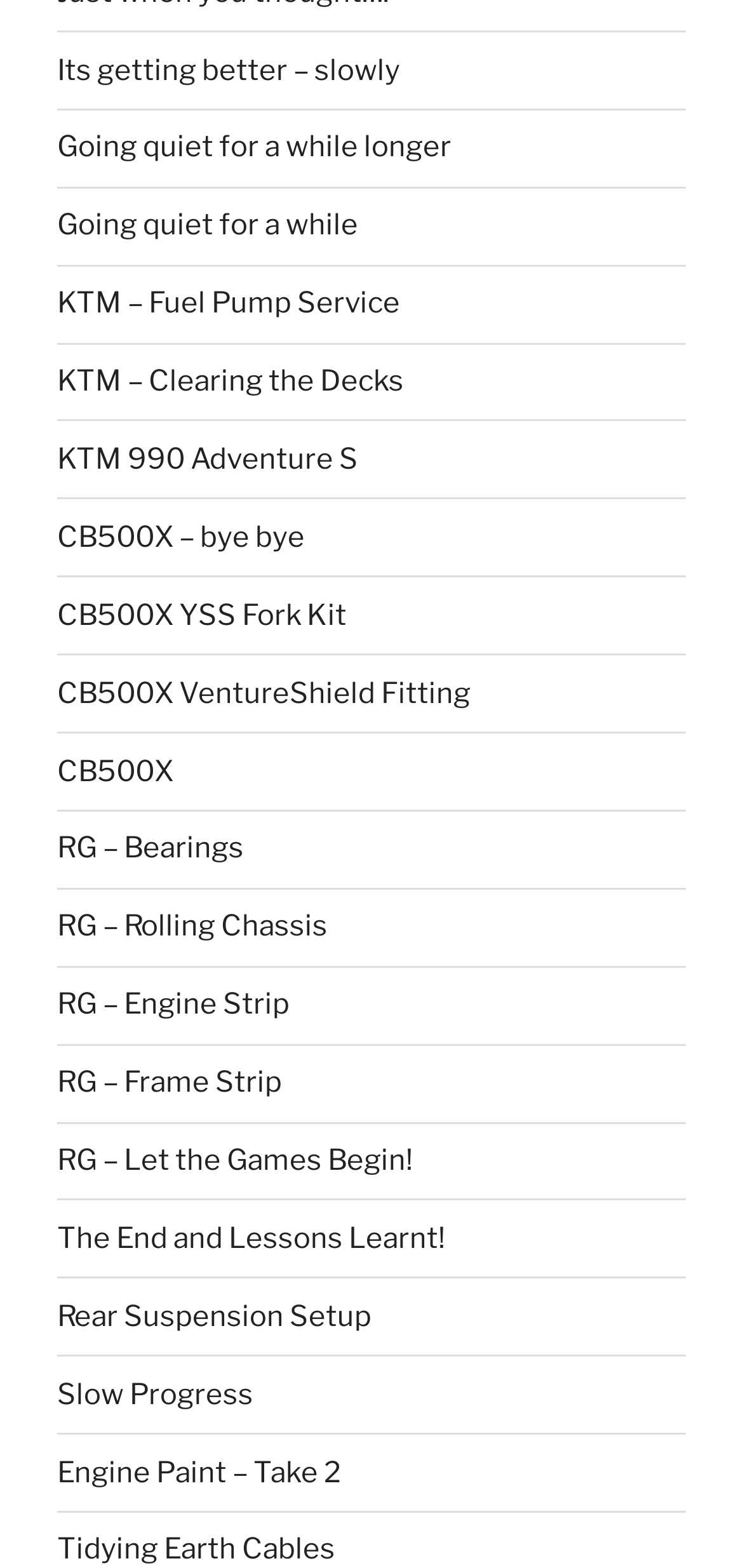Identify the bounding box coordinates for the element you need to click to achieve the following task: "go to 'CB500X' page". The coordinates must be four float values ranging from 0 to 1, formatted as [left, top, right, bottom].

[0.077, 0.481, 0.233, 0.502]